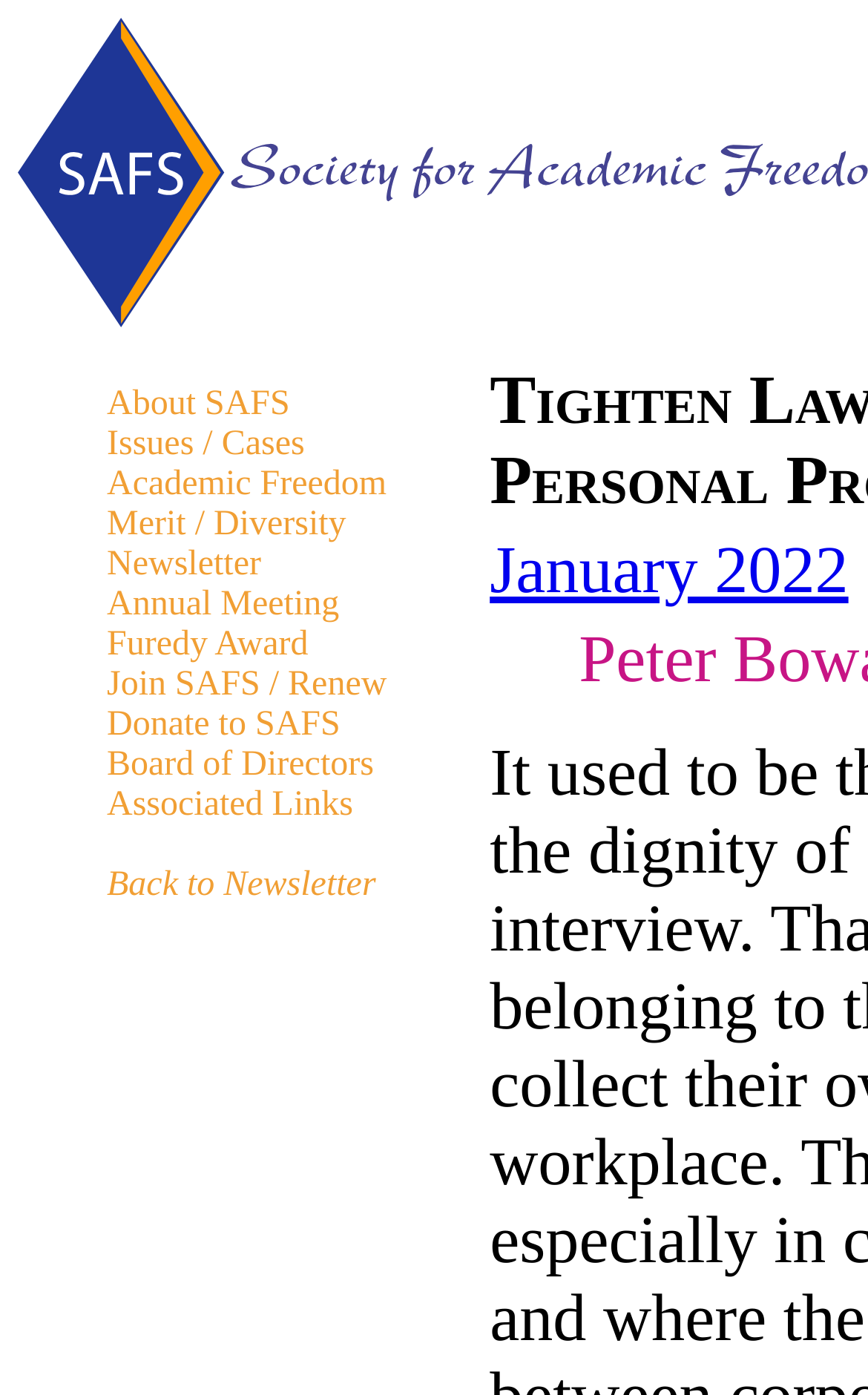Could you locate the bounding box coordinates for the section that should be clicked to accomplish this task: "Explore Academic Freedom".

[0.123, 0.334, 0.445, 0.361]